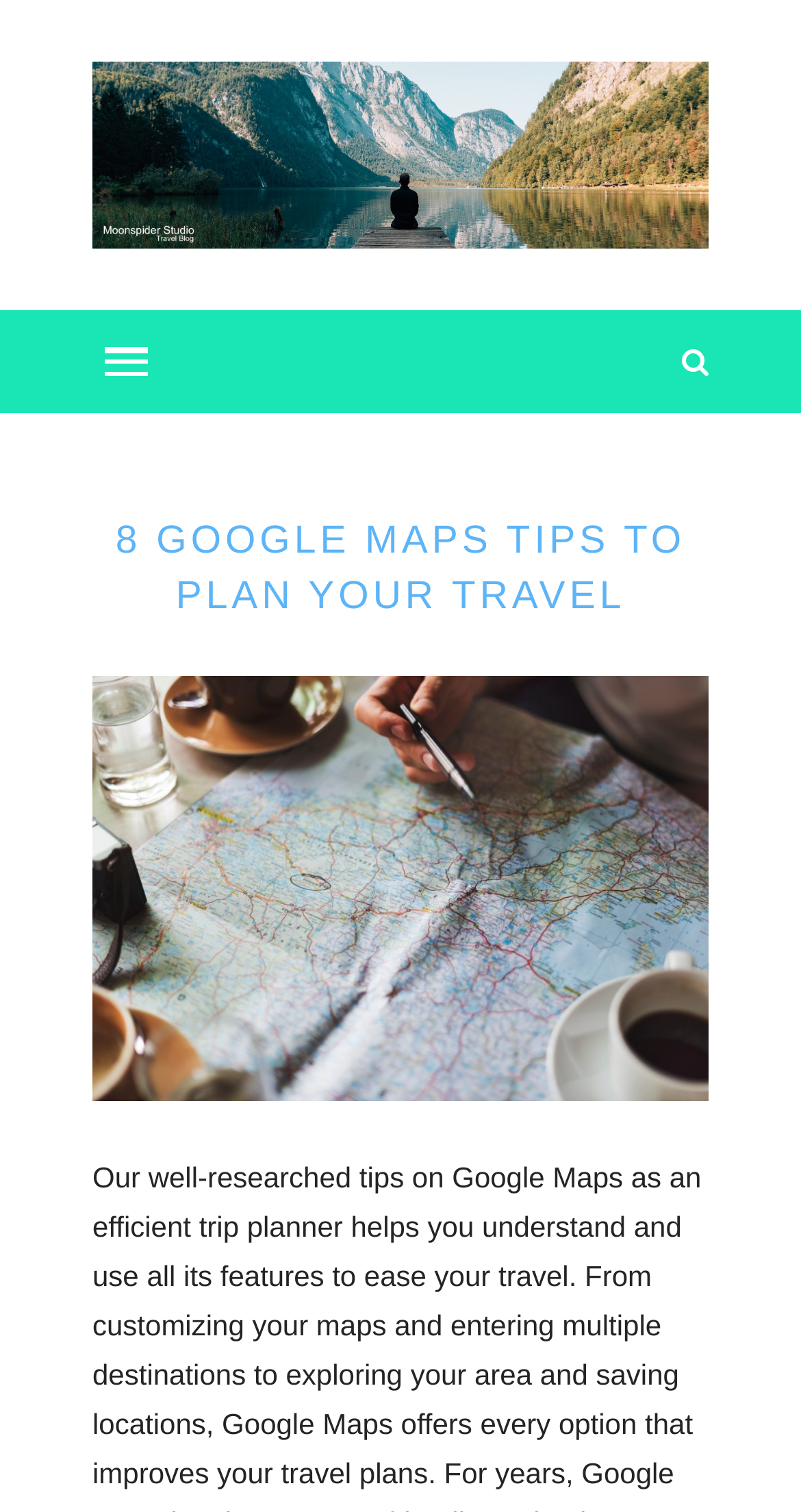Analyze the image and give a detailed response to the question:
What is the symbol represented by the Unicode character ?

I recognized the Unicode character  as a search icon, commonly used in webpages to represent a search function or feature.